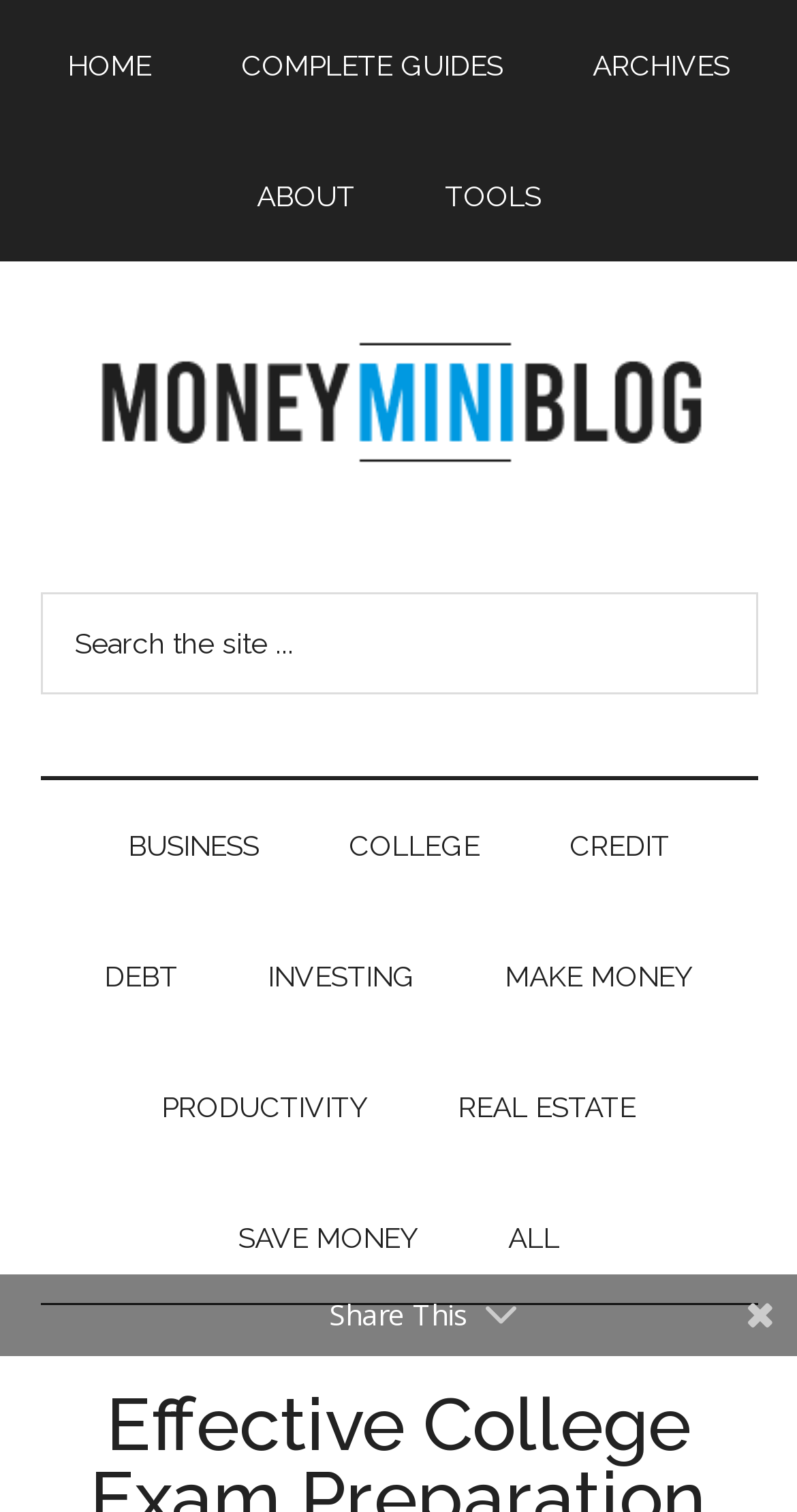Can you determine the bounding box coordinates of the area that needs to be clicked to fulfill the following instruction: "Click on MoneyMiniBlog link"?

[0.05, 0.213, 0.95, 0.332]